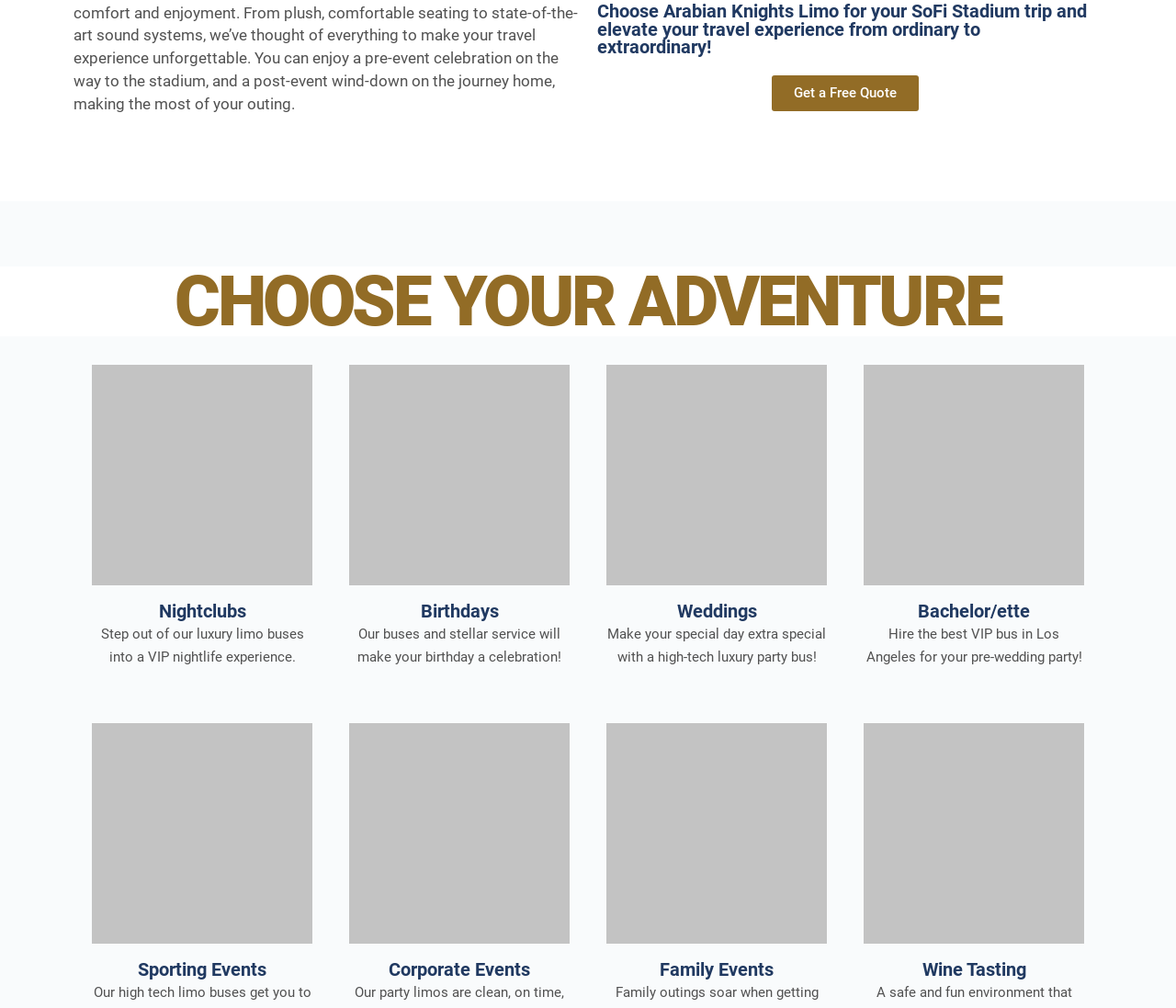Using the provided description alt="small dog wearing birthday hat", find the bounding box coordinates for the UI element. Provide the coordinates in (top-left x, top-left y, bottom-right x, bottom-right y) format, ensuring all values are between 0 and 1.

[0.297, 0.462, 0.484, 0.478]